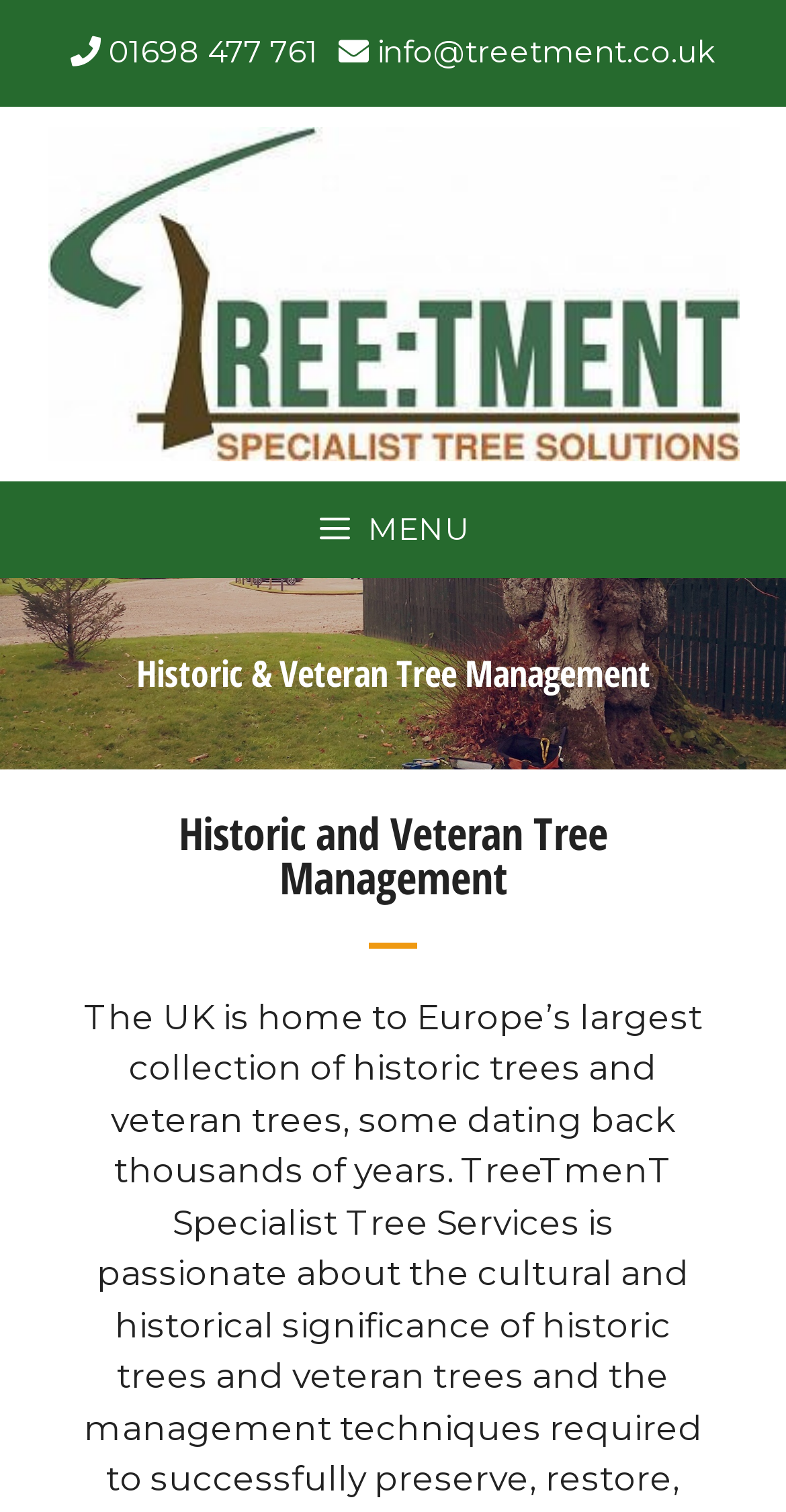Please respond to the question using a single word or phrase:
What is the location of the tree management services?

Hamilton, East Kilbride, Glasgow, Lanarkshire